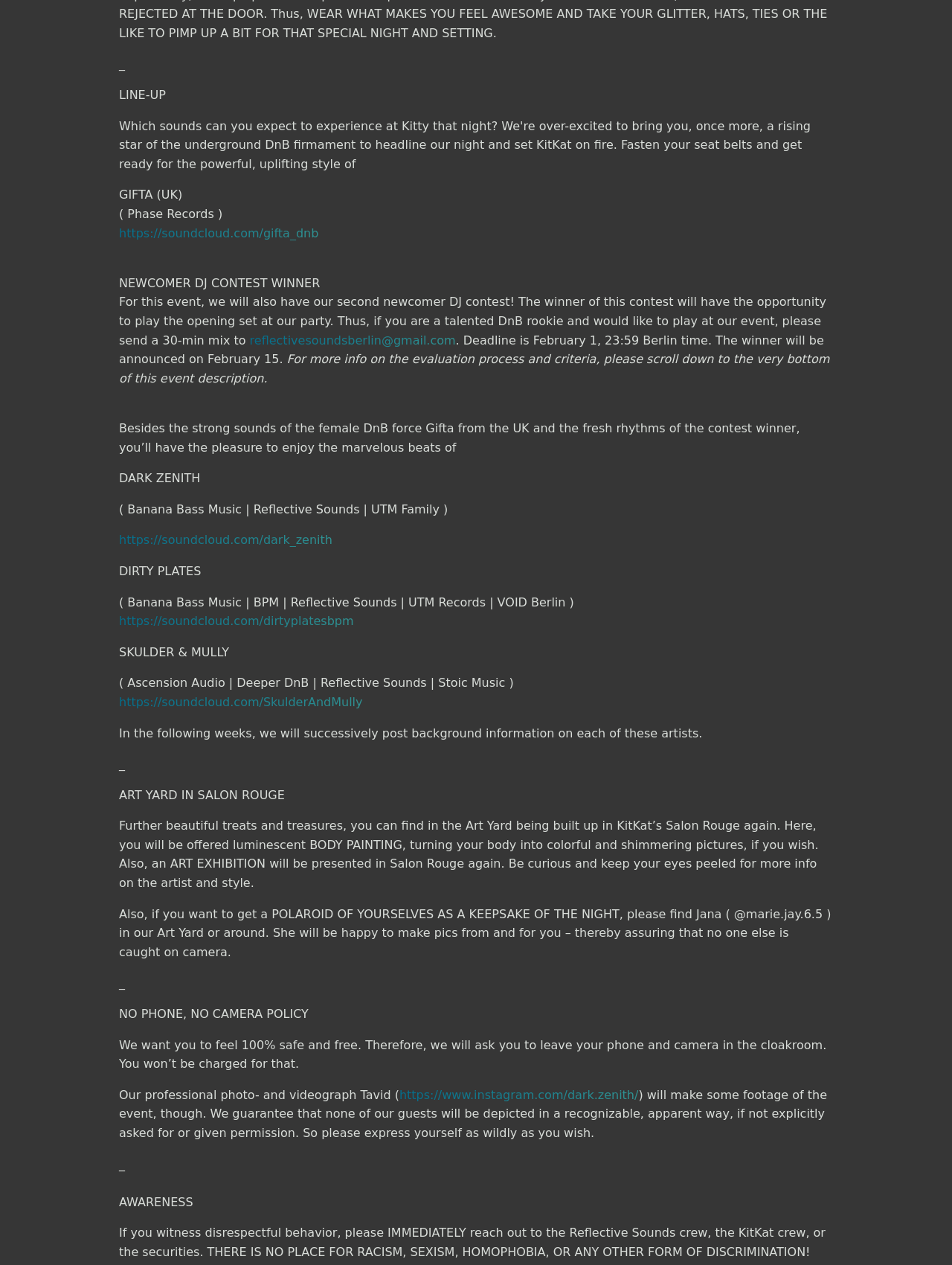Provide the bounding box coordinates for the UI element that is described as: "https://soundcloud.com/dark_zenith".

[0.125, 0.421, 0.349, 0.433]